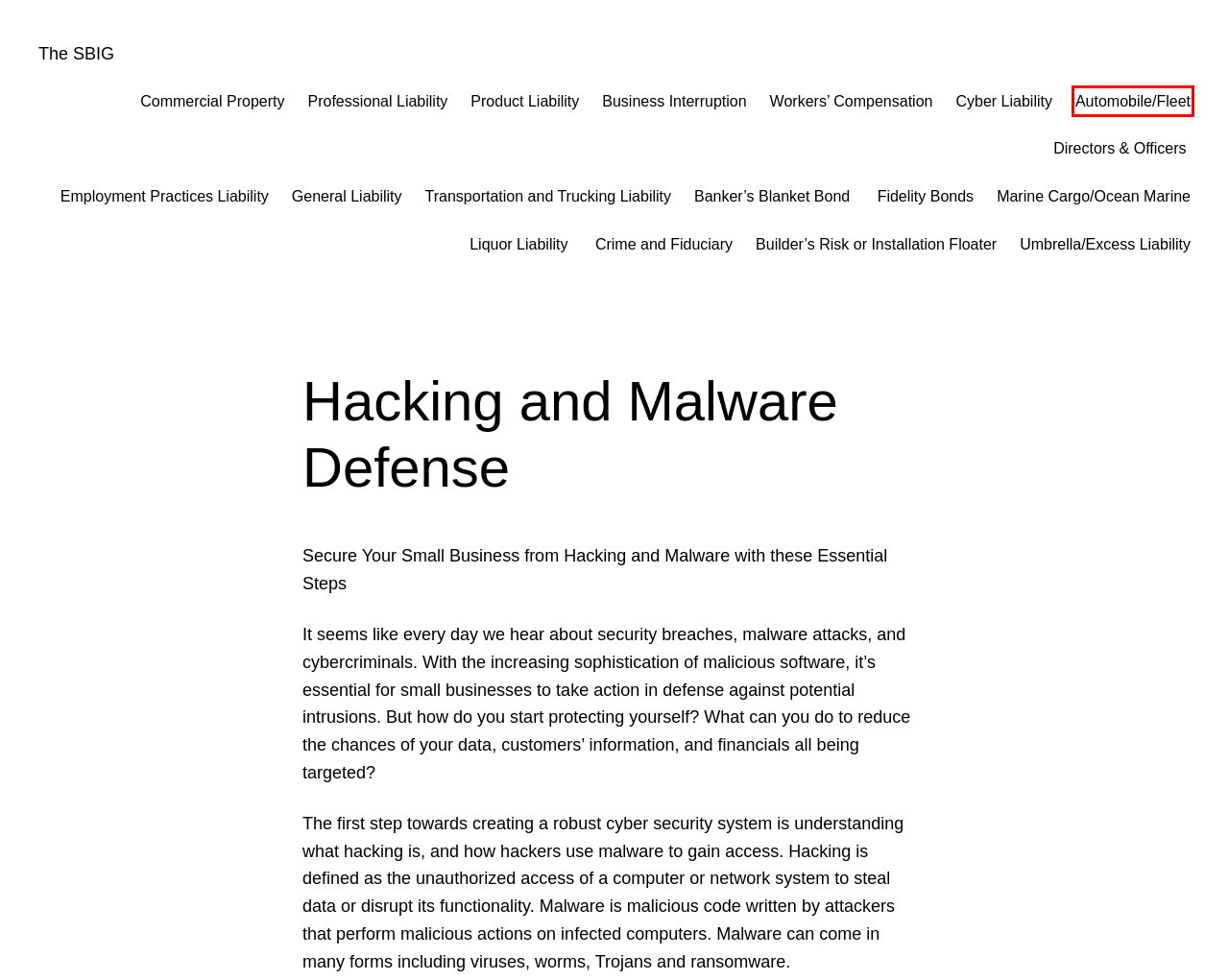Given a screenshot of a webpage with a red bounding box around a UI element, please identify the most appropriate webpage description that matches the new webpage after you click on the element. Here are the candidates:
A. The Ultimate Small Business Insurance Guide - The SBIG
B. Directors & Officers Insurance - The SBIG
C. Workers’ Compensation Insurance - The SBIG
D. Banker’s Blanket Bond - The SBIG
E. Professional Liability Insurance - The SBIG
F. Crime and Fiduciary Coverage - The SBIG
G. Umbrella/Excess Liability - The SBIG
H. Automobile/Fleet Insurance - The SBIG

H